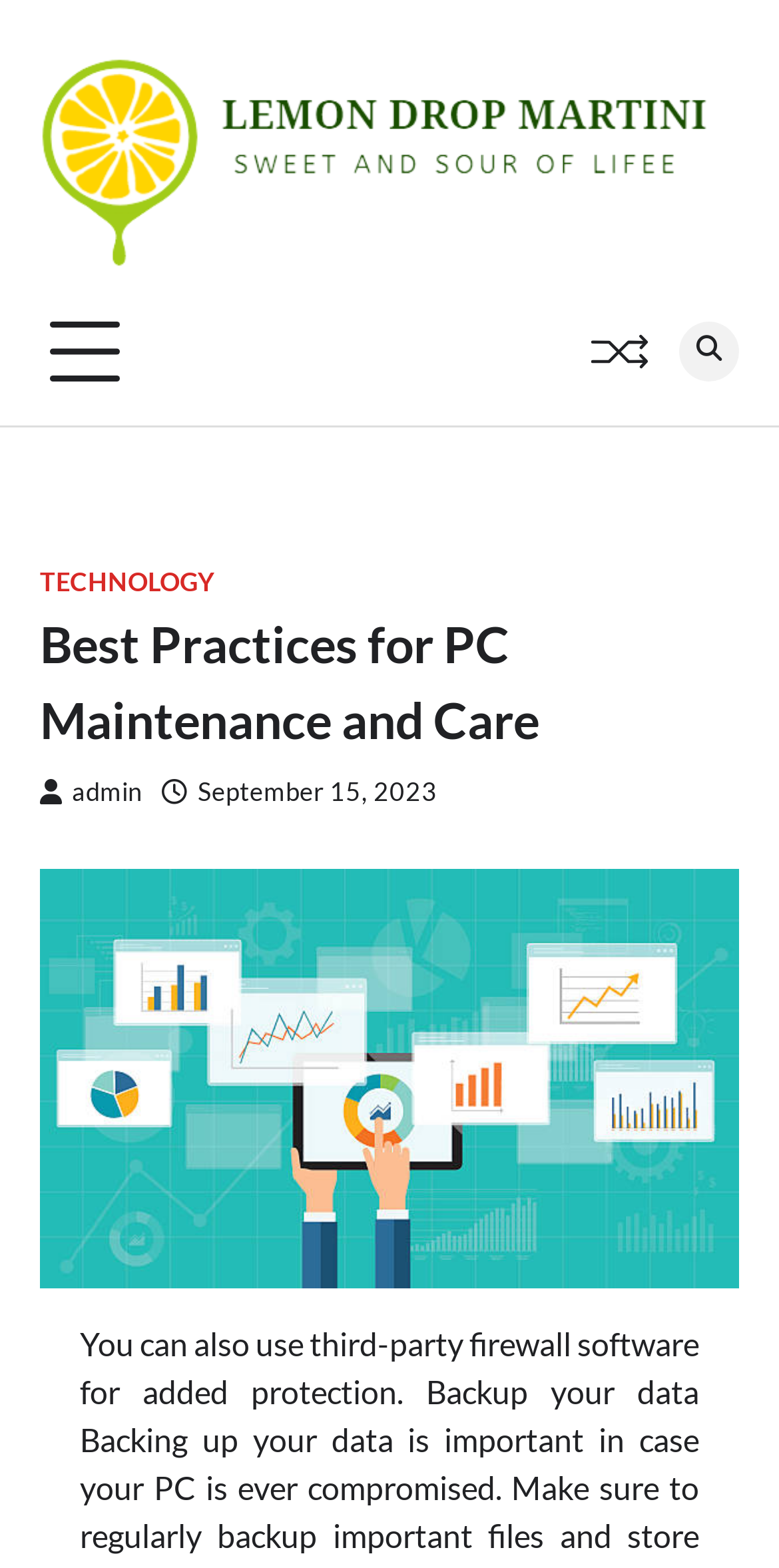Create a detailed summary of the webpage's content and design.

The webpage is about "Best Practices for PC Maintenance and Care" and has a prominent link to "lemon drop martini" at the top left corner. Below this link, there is a button with no text. To the right of the button, there is another link with an image. 

On the top right corner, there is a link with a search icon. Below this icon, there is a header section that spans the entire width of the page. The header section contains the title "Best Practices for PC Maintenance and Care" and two links on the left side, one with the text "admin" and another with the date "September 15, 2023". 

Below the header section, there is a large image that takes up most of the page's width. The image is related to the topic of PC maintenance and care.